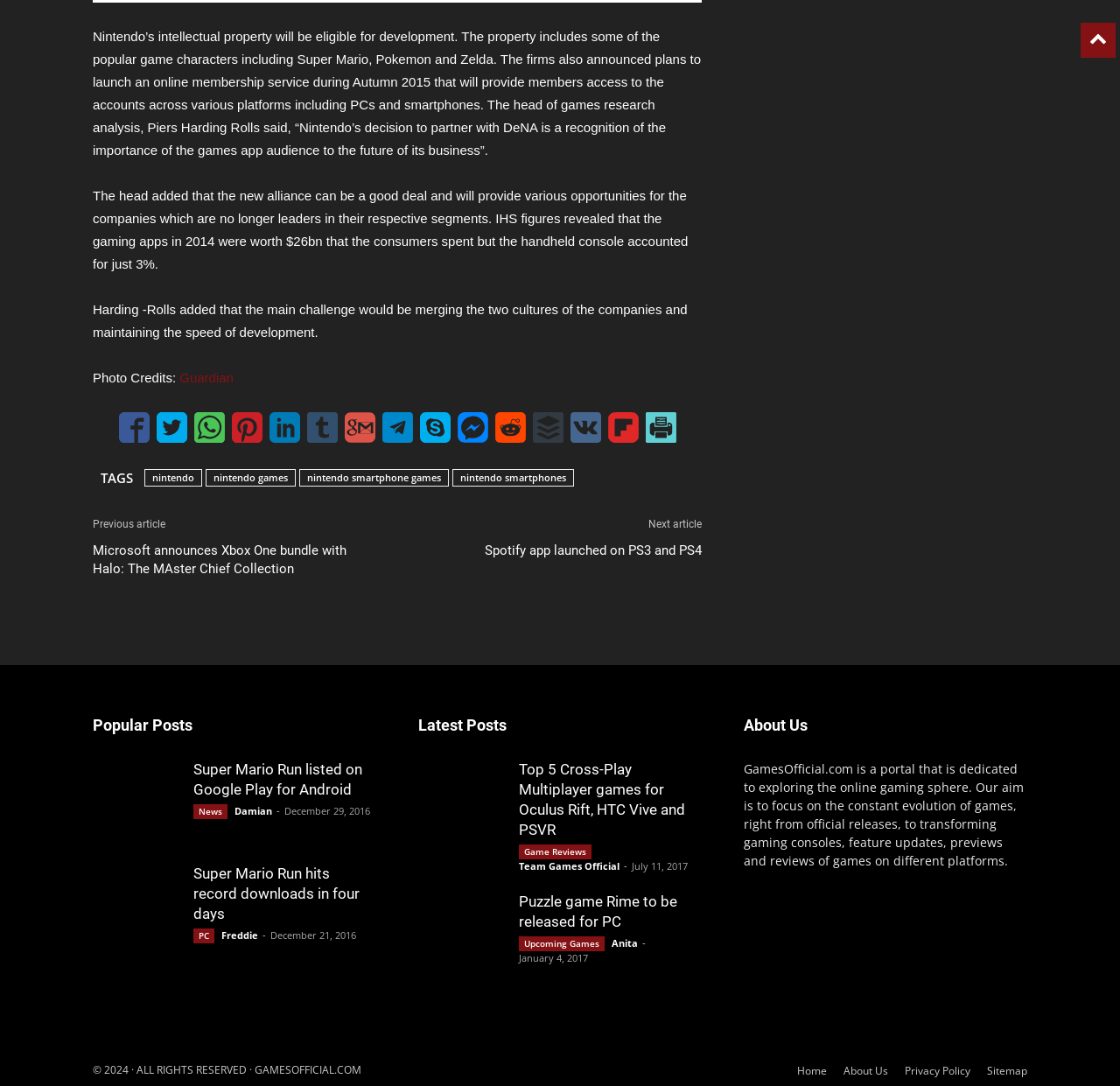Please provide the bounding box coordinates for the element that needs to be clicked to perform the following instruction: "Share on Facebook". The coordinates should be given as four float numbers between 0 and 1, i.e., [left, top, right, bottom].

[0.106, 0.379, 0.133, 0.407]